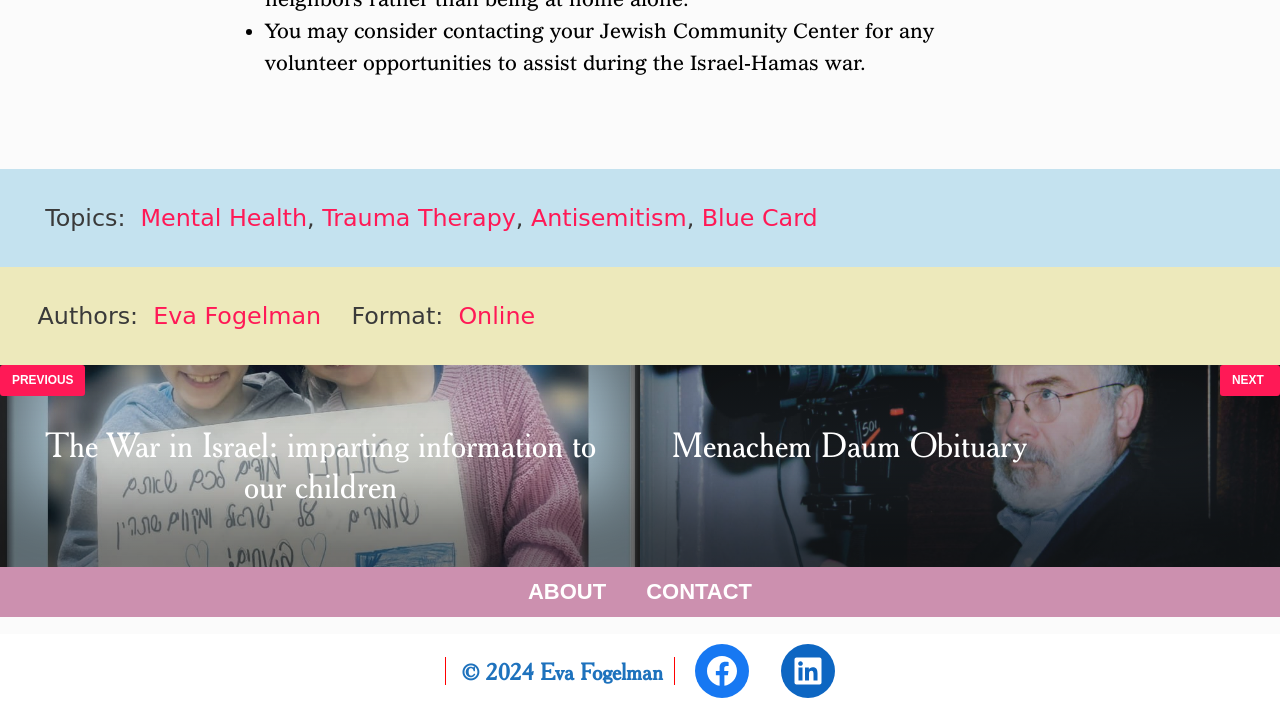What are the authors of the webpage?
Look at the screenshot and respond with a single word or phrase.

Eva Fogelman